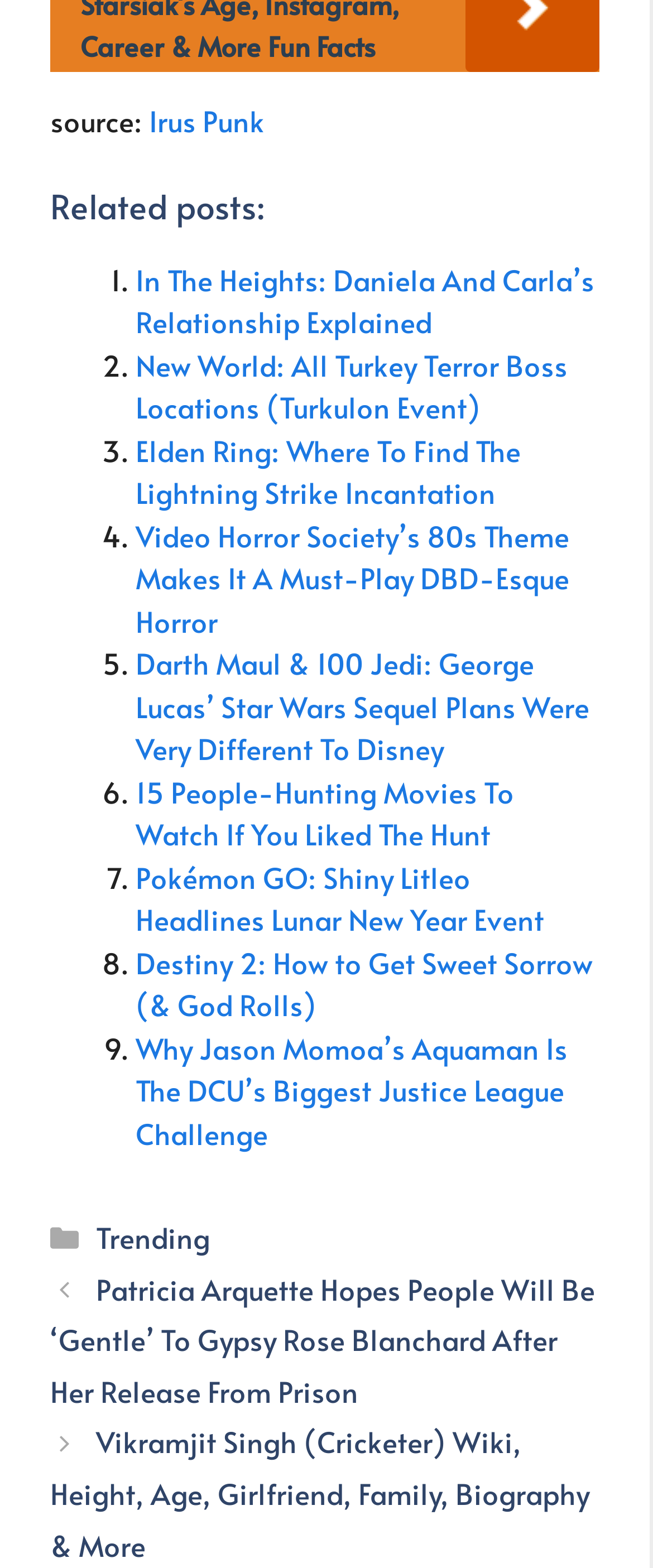Indicate the bounding box coordinates of the element that needs to be clicked to satisfy the following instruction: "Check 'Categories'". The coordinates should be four float numbers between 0 and 1, i.e., [left, top, right, bottom].

[0.144, 0.772, 0.359, 0.798]